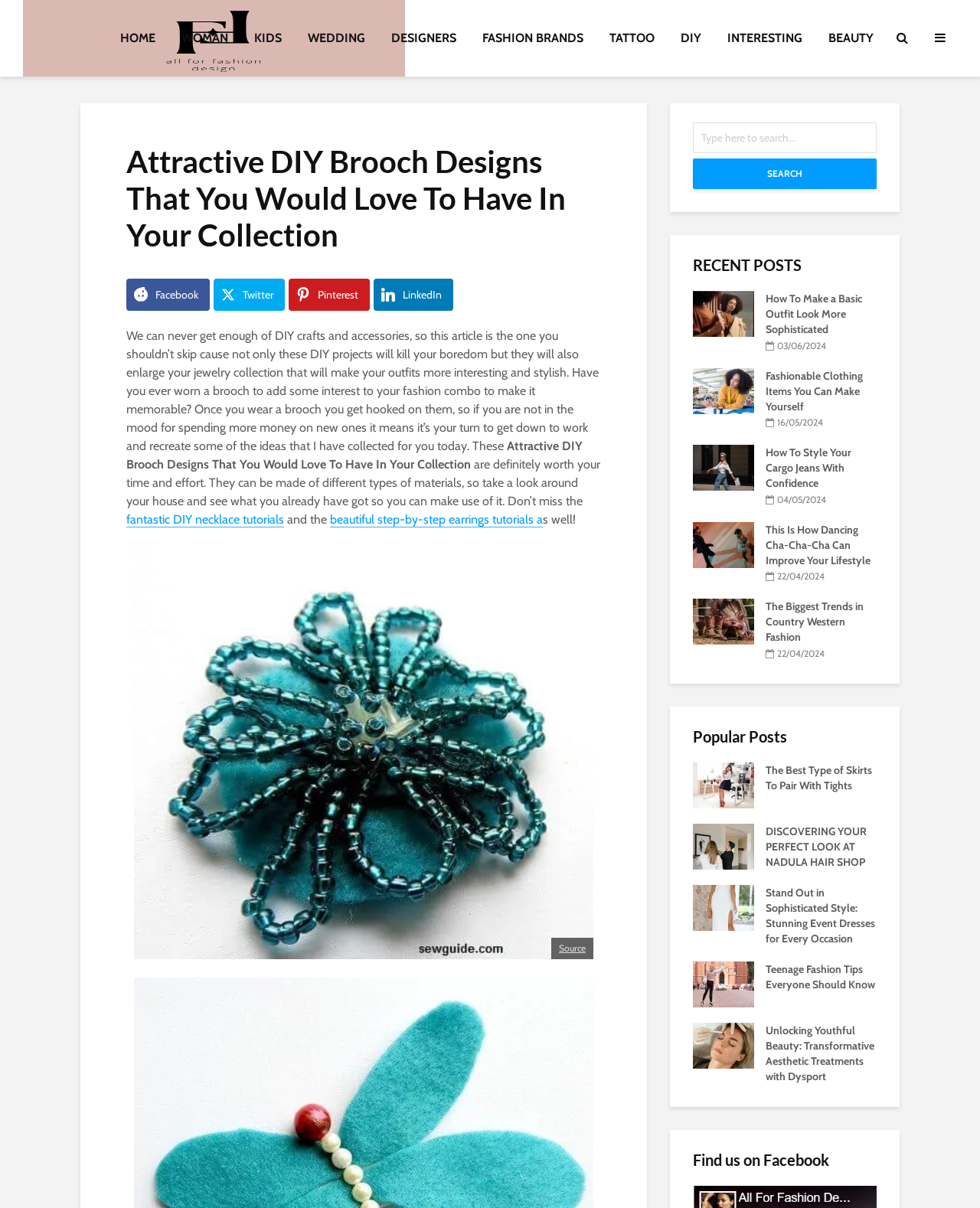What is the website's name?
Using the information presented in the image, please offer a detailed response to the question.

The website's name can be found in the top-left corner of the webpage, where it says 'ALL FOR FASHION DESIGN' in a logo format.